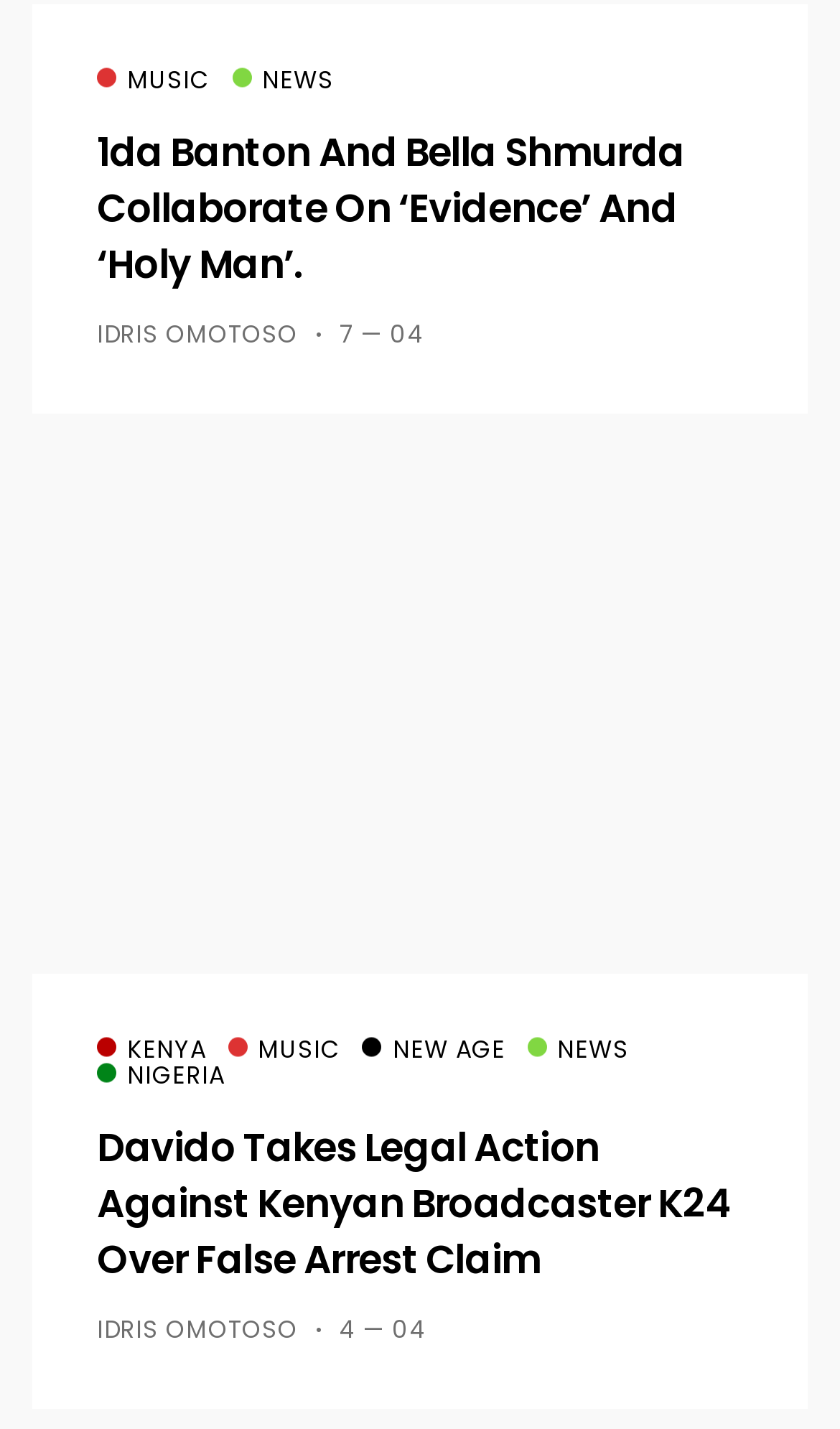Can you specify the bounding box coordinates of the area that needs to be clicked to fulfill the following instruction: "Read news about 1da Banton and Bella Shmurda"?

[0.115, 0.087, 0.815, 0.204]